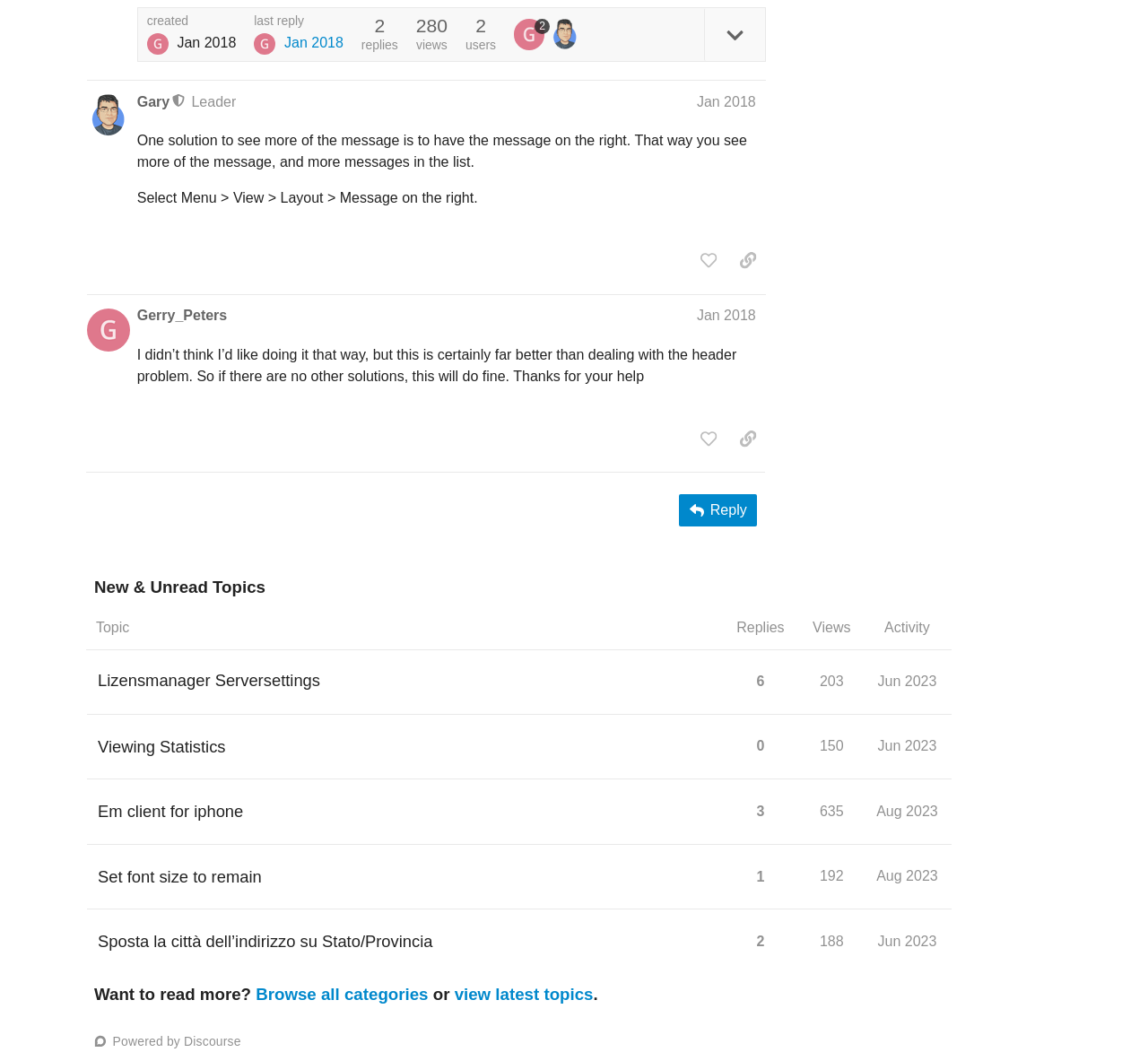Using the provided description Jun 2023, find the bounding box coordinates for the UI element. Provide the coordinates in (top-left x, top-left y, bottom-right x, bottom-right y) format, ensuring all values are between 0 and 1.

[0.761, 0.622, 0.82, 0.662]